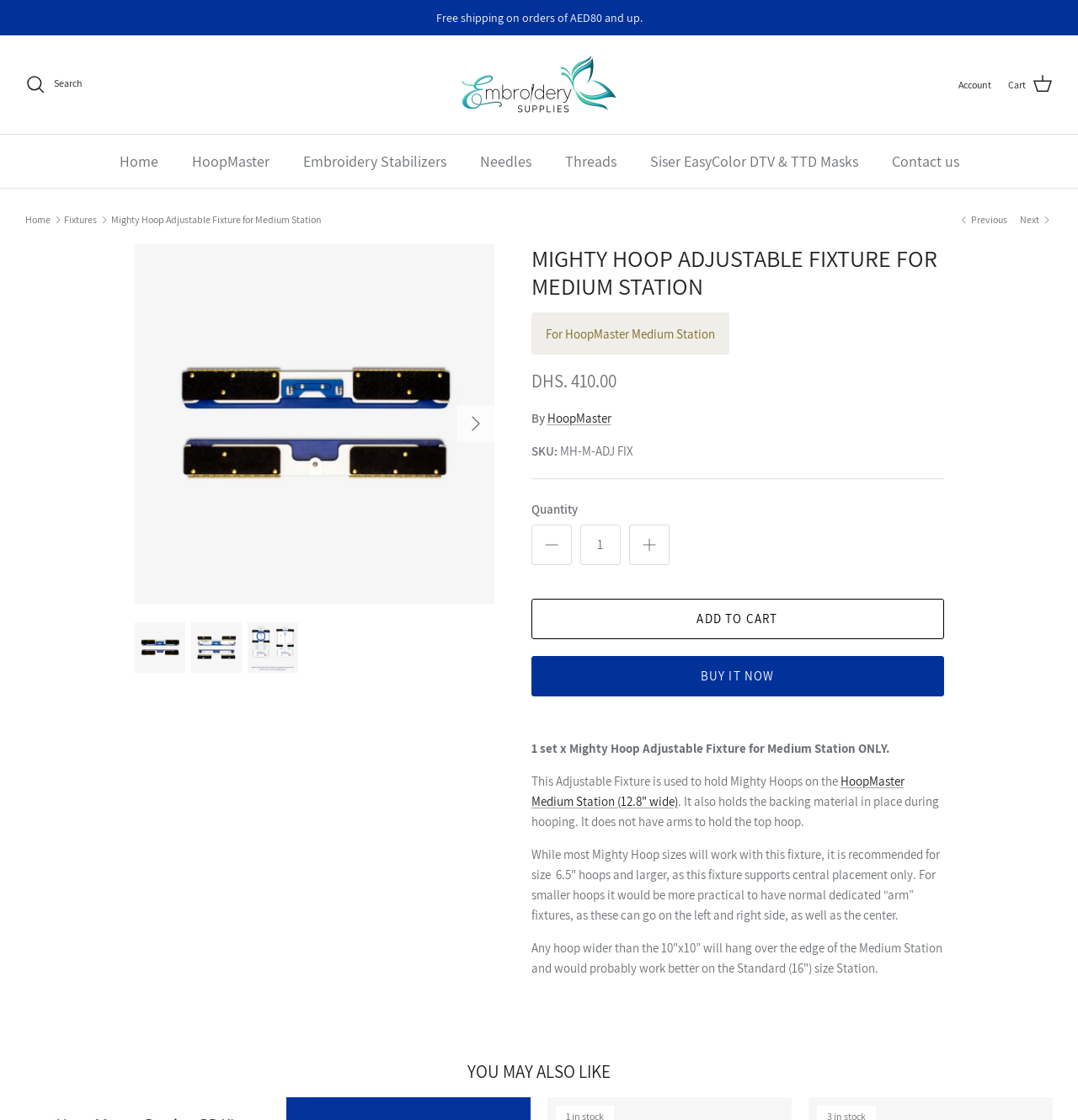Give a concise answer using one word or a phrase to the following question:
What is the price of the Mighty Hoop Adjustable Fixture?

DHS. 410.00